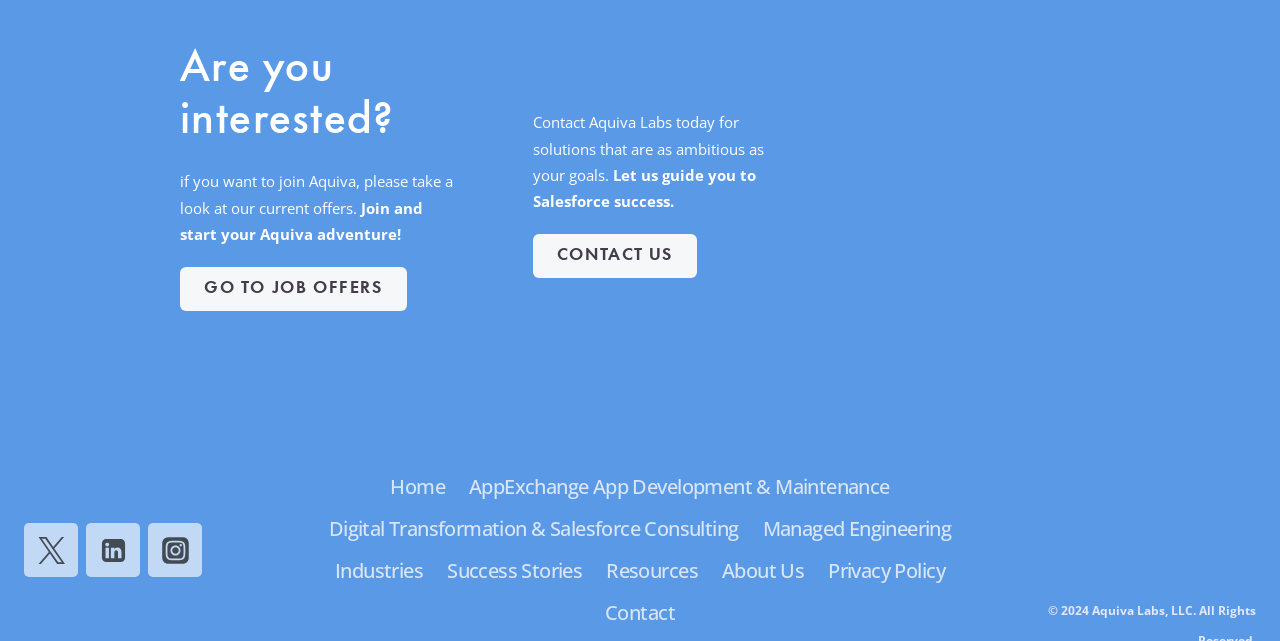Determine the bounding box coordinates for the area that should be clicked to carry out the following instruction: "Visit Twitter".

[0.019, 0.817, 0.061, 0.901]